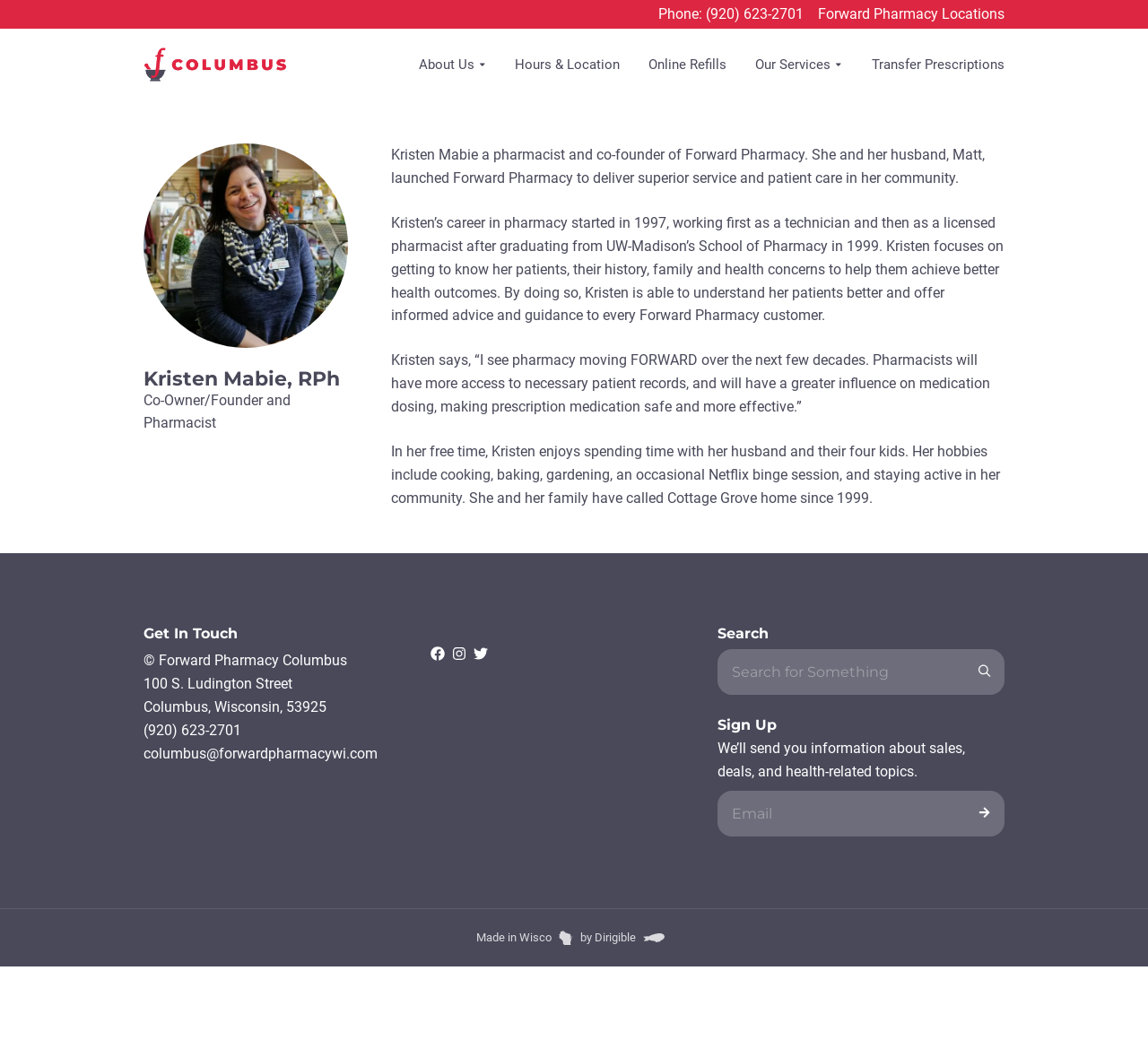Based on the image, please respond to the question with as much detail as possible:
What is the purpose of the search bar?

The search bar is located in the 'Search' section, which is represented by the heading element with ID 191. The search bar is a textbox element with ID 238, which allows users to input search queries. The 'Submit Search' button with ID 239 is used to submit the search query.